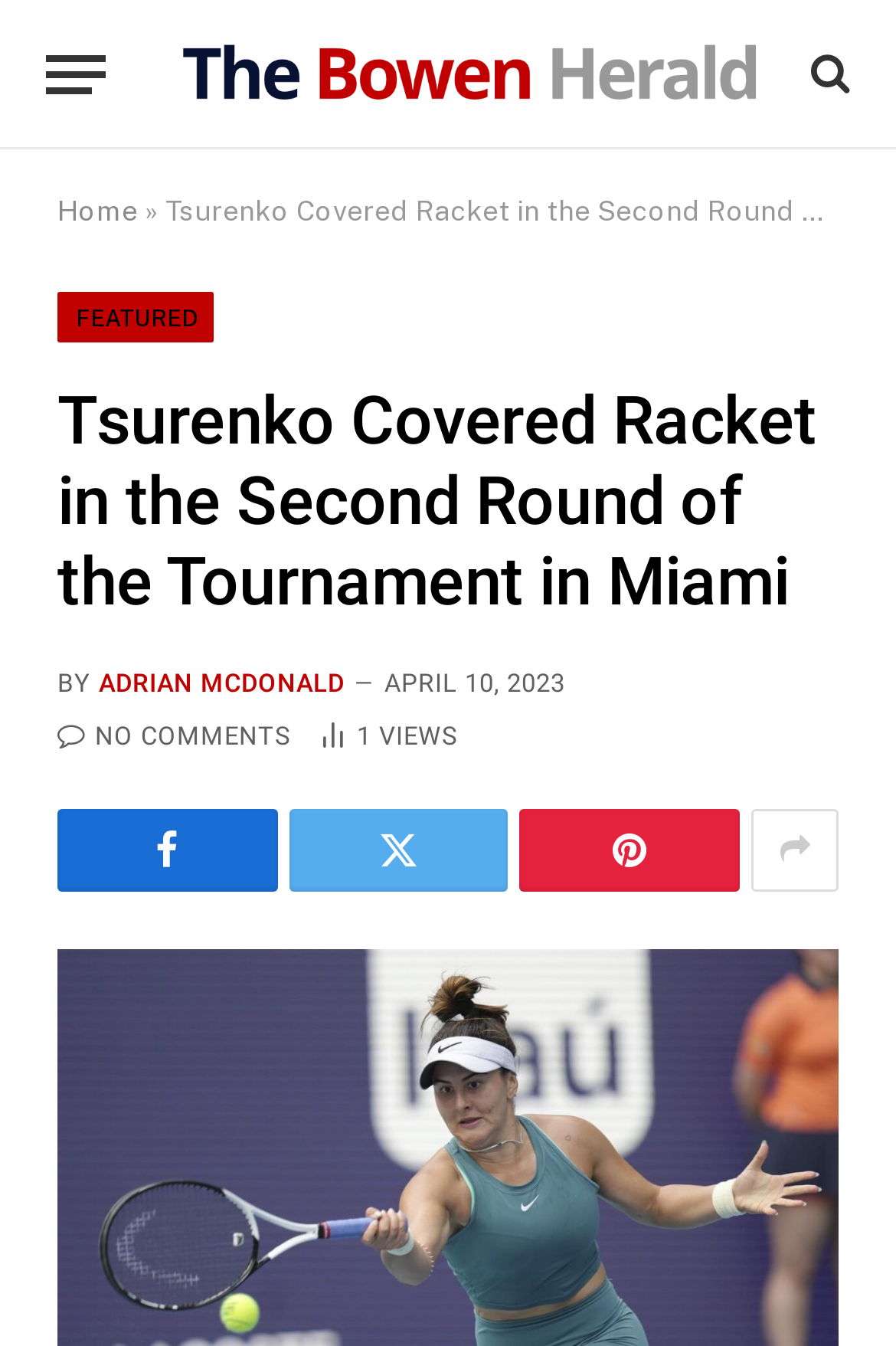Determine the bounding box coordinates of the clickable region to follow the instruction: "View more articles in the featured section".

[0.064, 0.218, 0.24, 0.255]